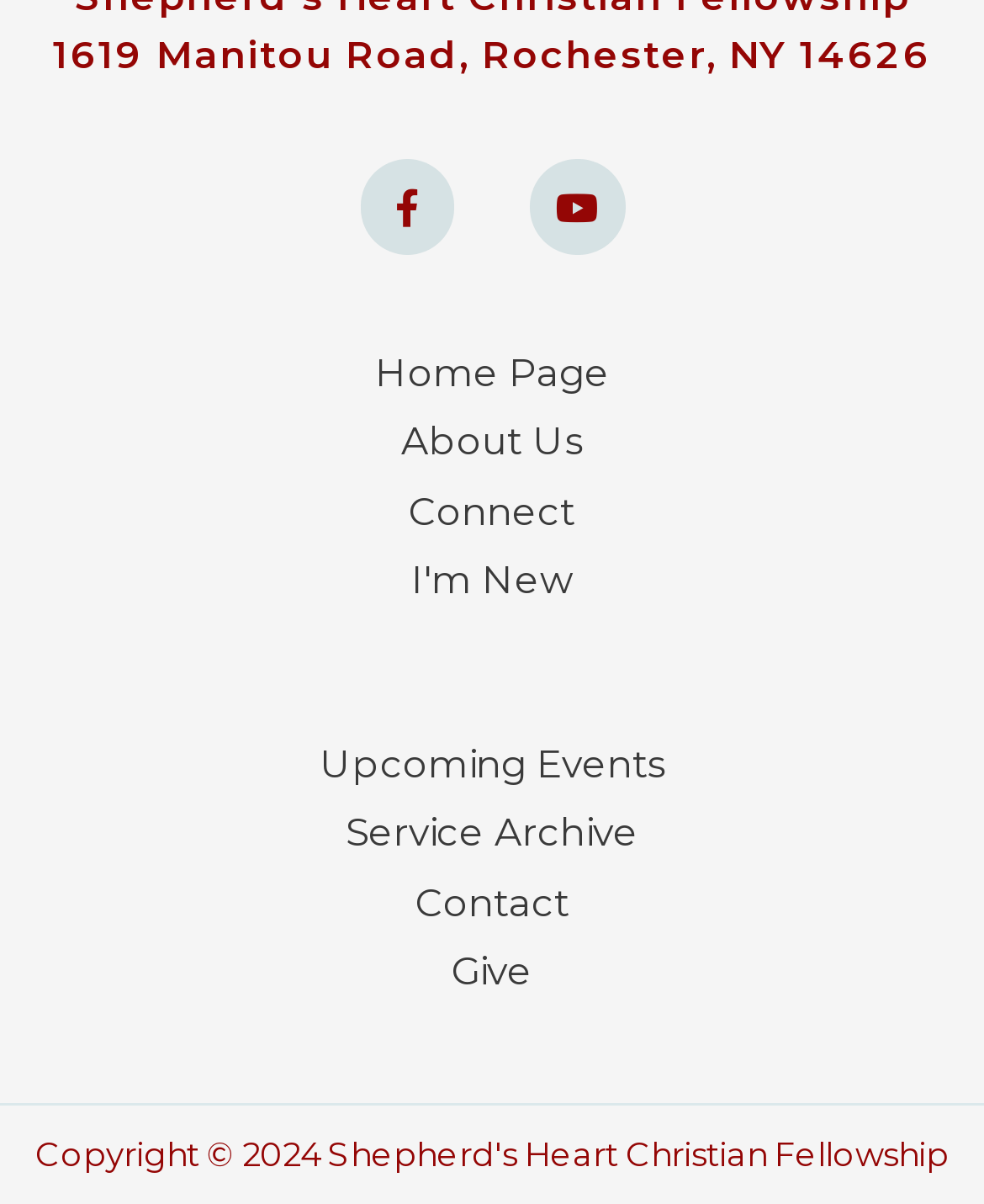Determine the bounding box coordinates of the element that should be clicked to execute the following command: "explore upcoming events".

[0.051, 0.612, 0.949, 0.659]